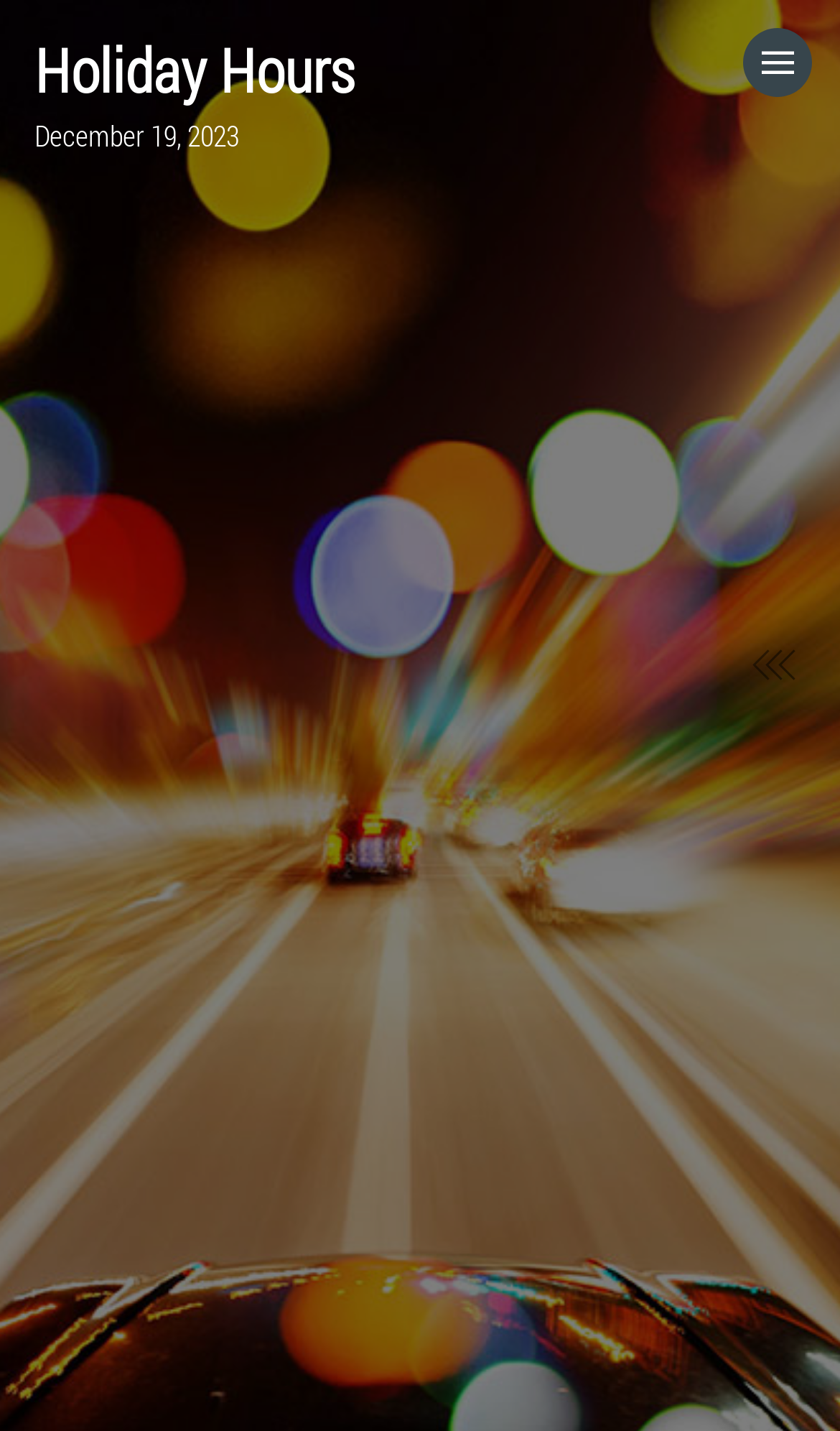What is the first category listed?
Look at the screenshot and provide an in-depth answer.

By examining the webpage, I noticed a series of headings that appear to be categories. The first one listed is 'HOME', which is located at the top-left corner of the webpage.